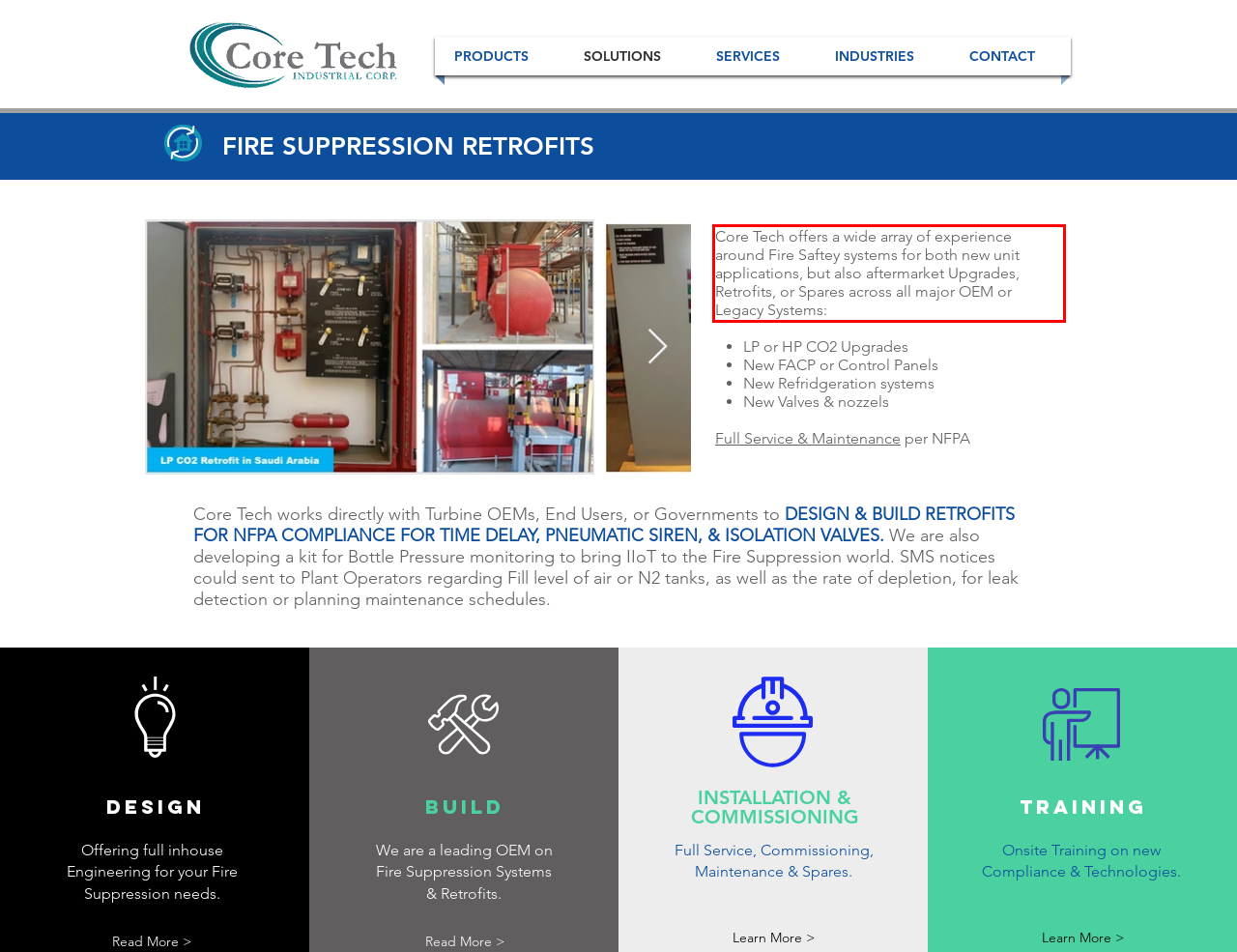Using the provided screenshot of a webpage, recognize the text inside the red rectangle bounding box by performing OCR.

Core Tech offers a wide array of experience around Fire Saftey systems for both new unit applications, but also aftermarket Upgrades, Retrofits, or Spares across all major OEM or Legacy Systems: